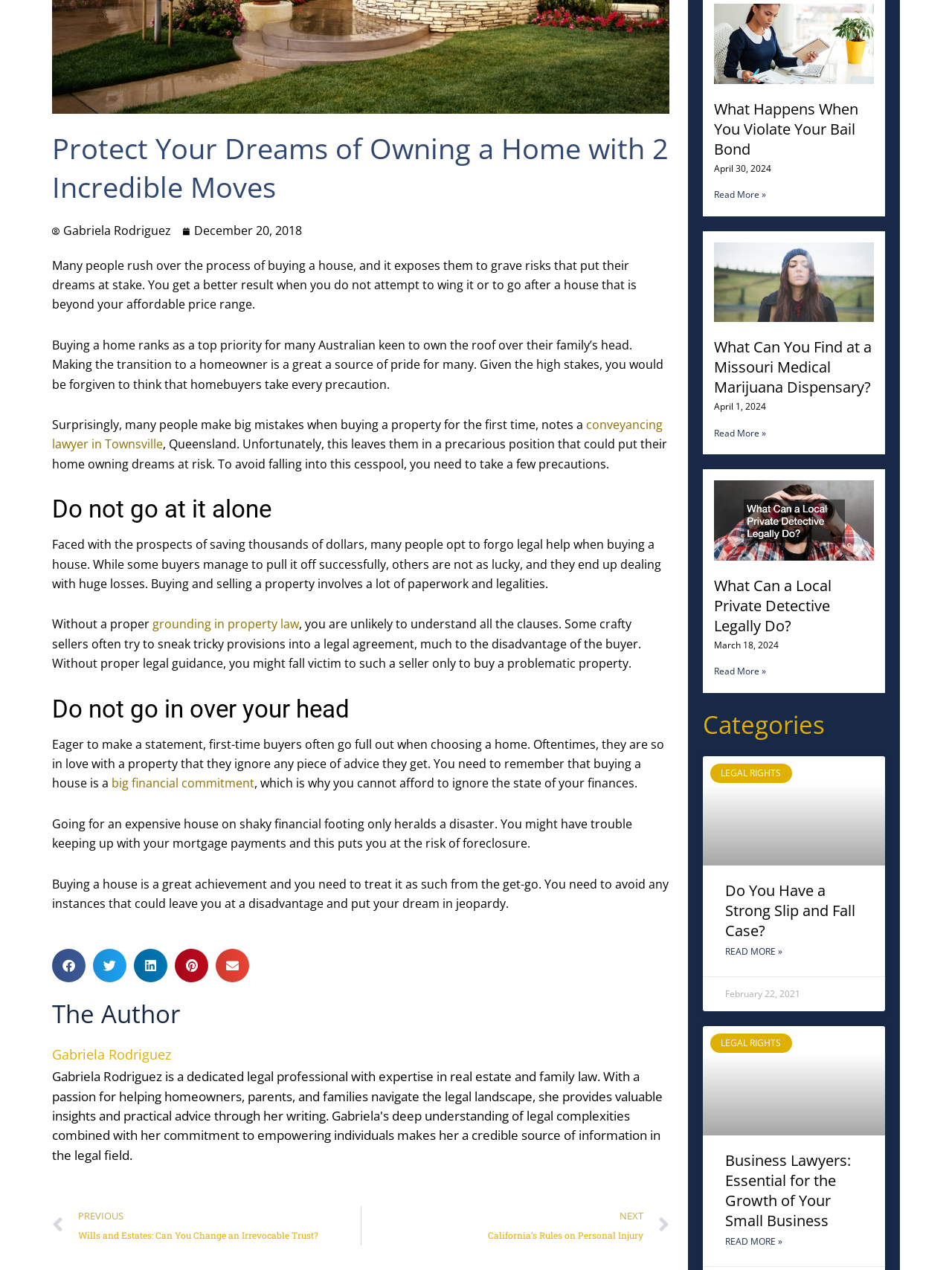Based on the element description: "NextCalifornia’s Rules on Personal InjuryNext", identify the UI element and provide its bounding box coordinates. Use four float numbers between 0 and 1, [left, top, right, bottom].

[0.379, 0.95, 0.703, 0.98]